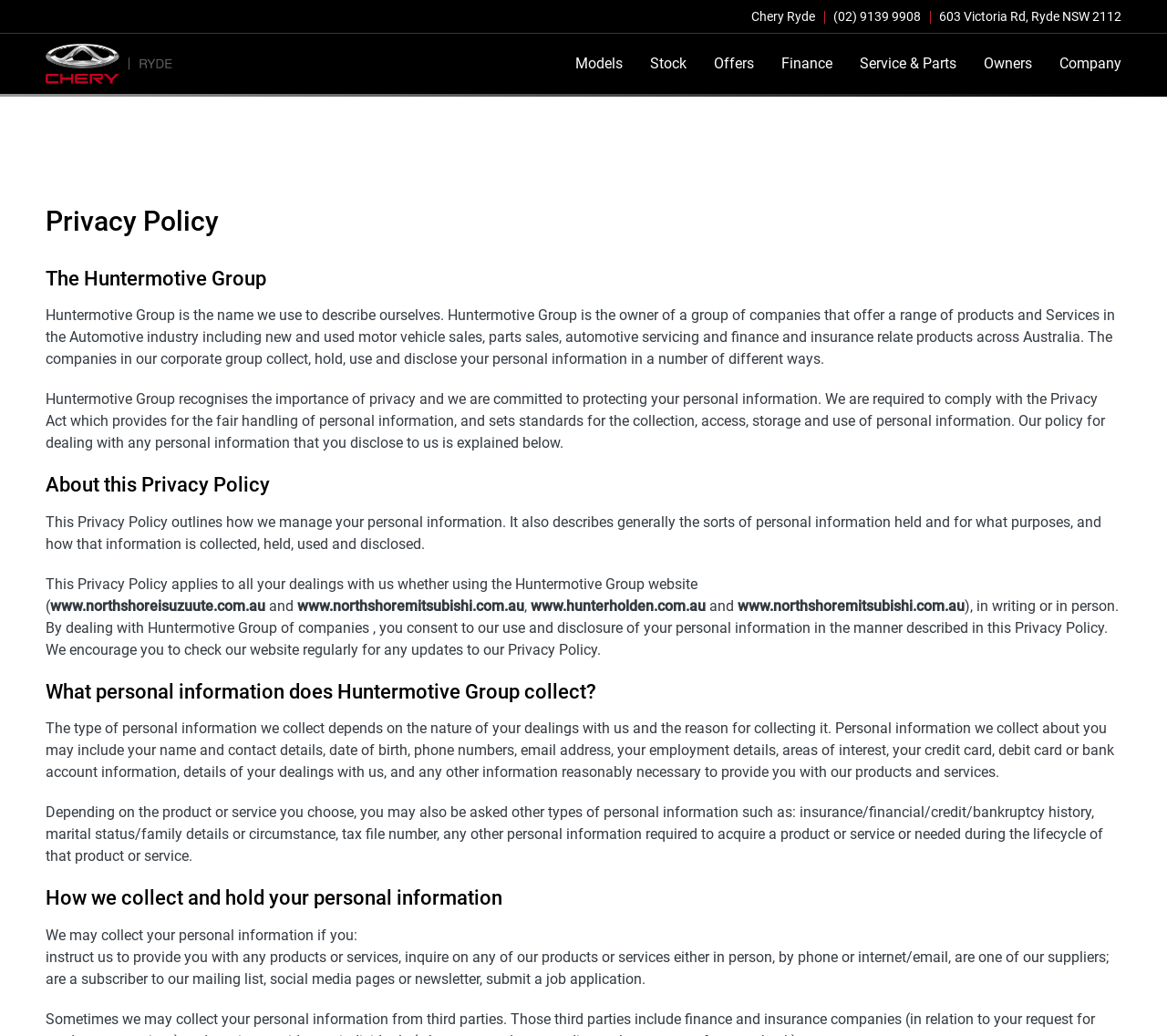Determine the bounding box coordinates of the clickable region to carry out the instruction: "Browse the archives".

None